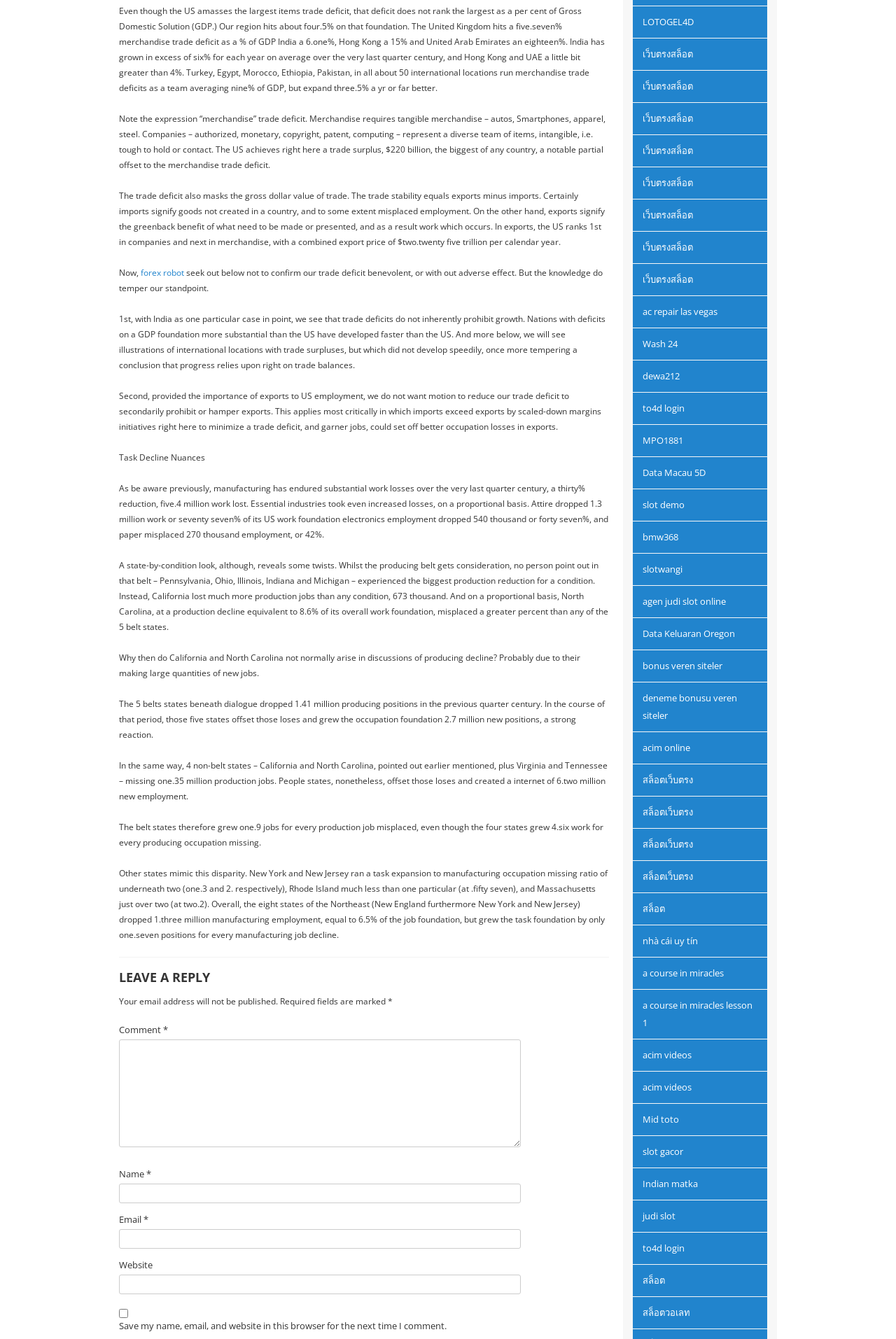What type of jobs have been lost in the manufacturing sector?
Please give a well-detailed answer to the question.

The article mentions that the manufacturing sector has suffered significant job losses, with a 30% reduction in production jobs over the last quarter century, particularly in industries such as apparel, electronics, and paper.